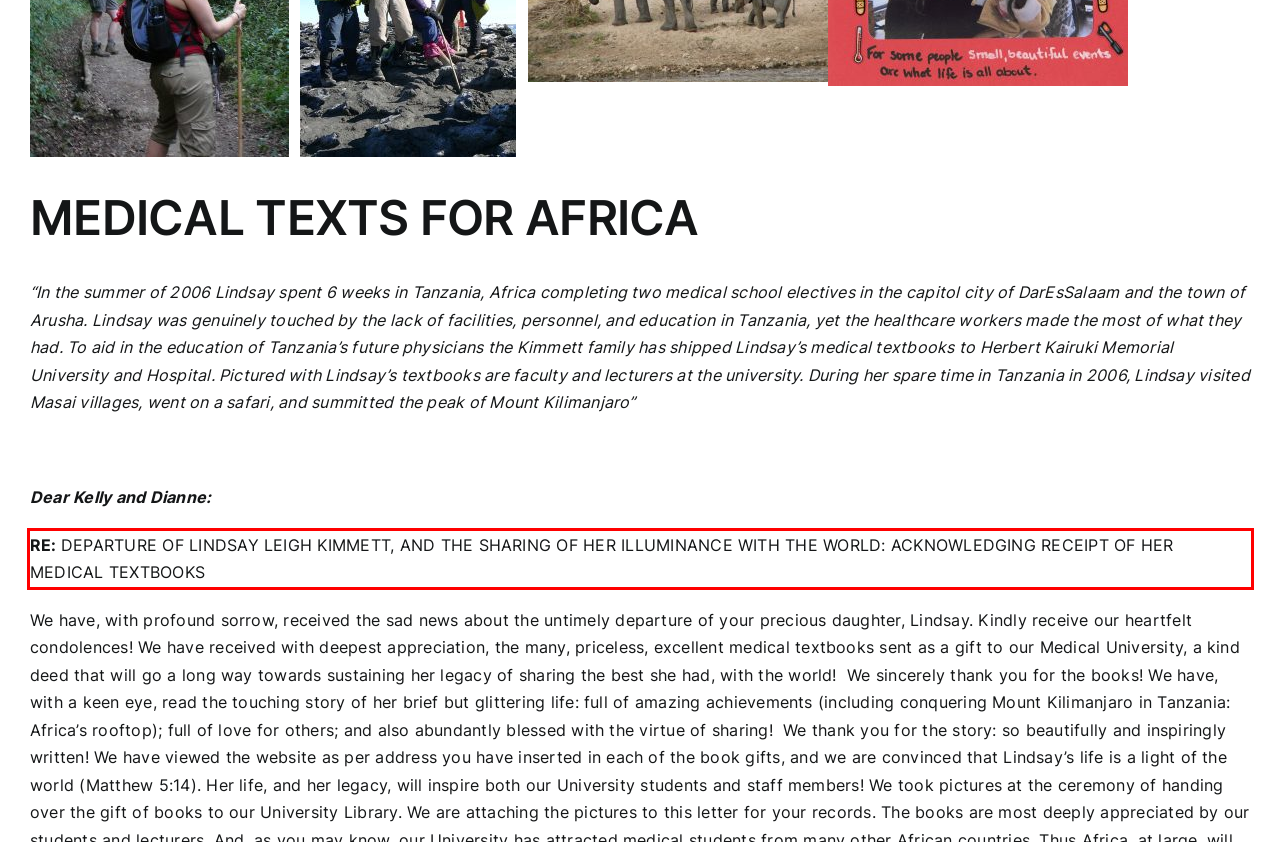Examine the webpage screenshot and use OCR to recognize and output the text within the red bounding box.

RE: DEPARTURE OF LINDSAY LEIGH KIMMETT, AND THE SHARING OF HER ILLUMINANCE WITH THE WORLD: ACKNOWLEDGING RECEIPT OF HER MEDICAL TEXTBOOKS